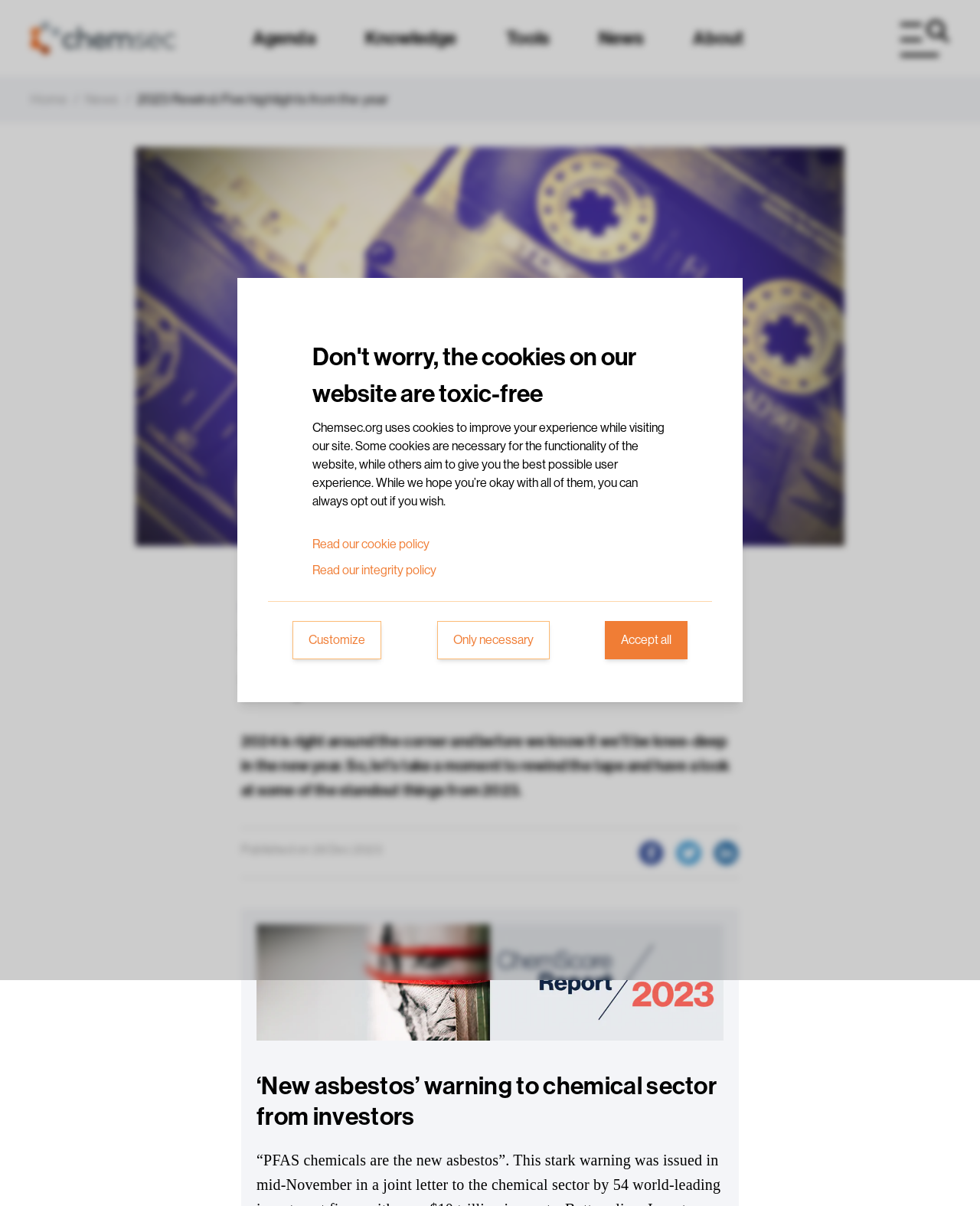Please reply with a single word or brief phrase to the question: 
How many social media share buttons are there?

3